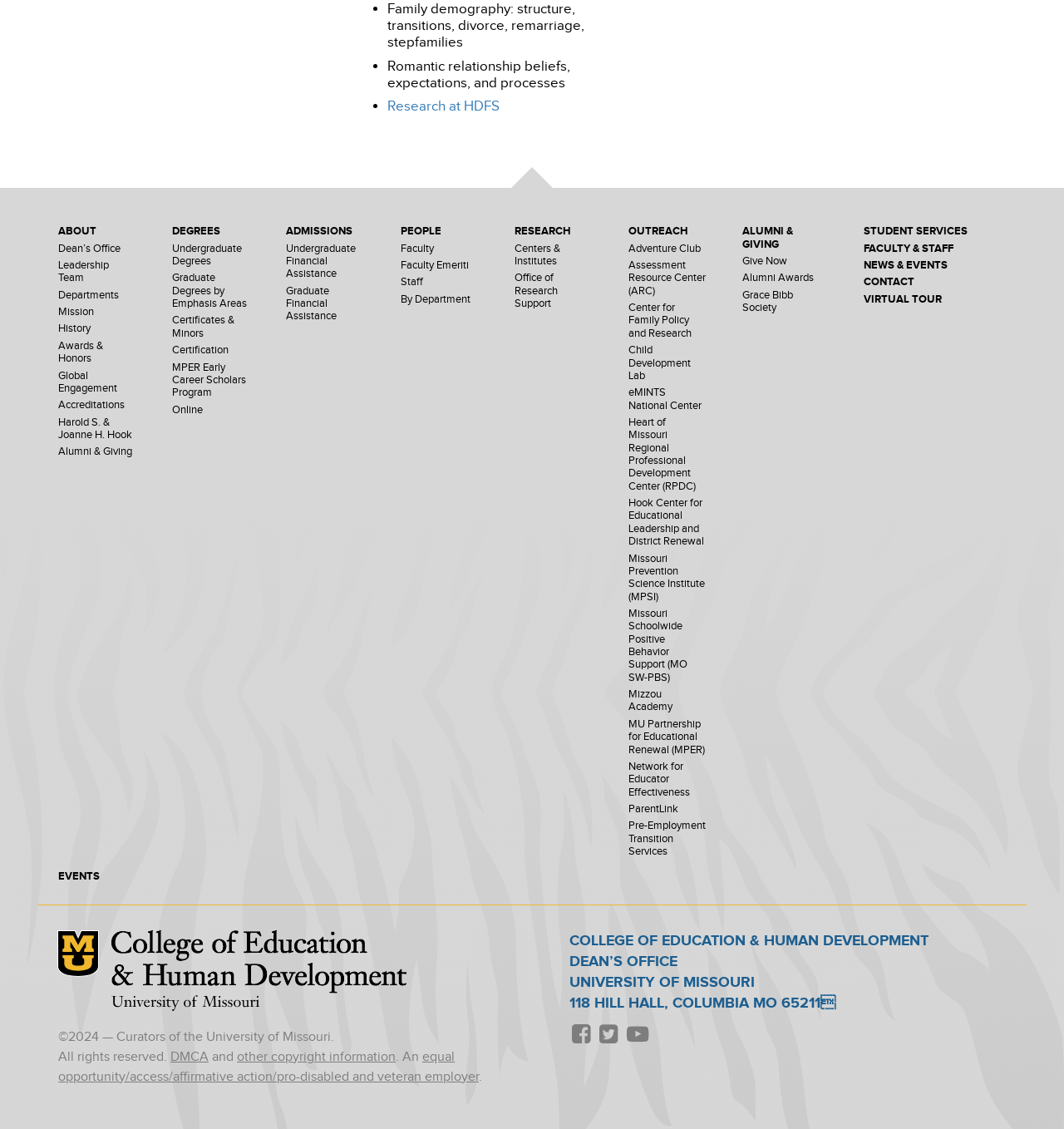Pinpoint the bounding box coordinates of the clickable element to carry out the following instruction: "Click on the 'Biographie TV' link."

None